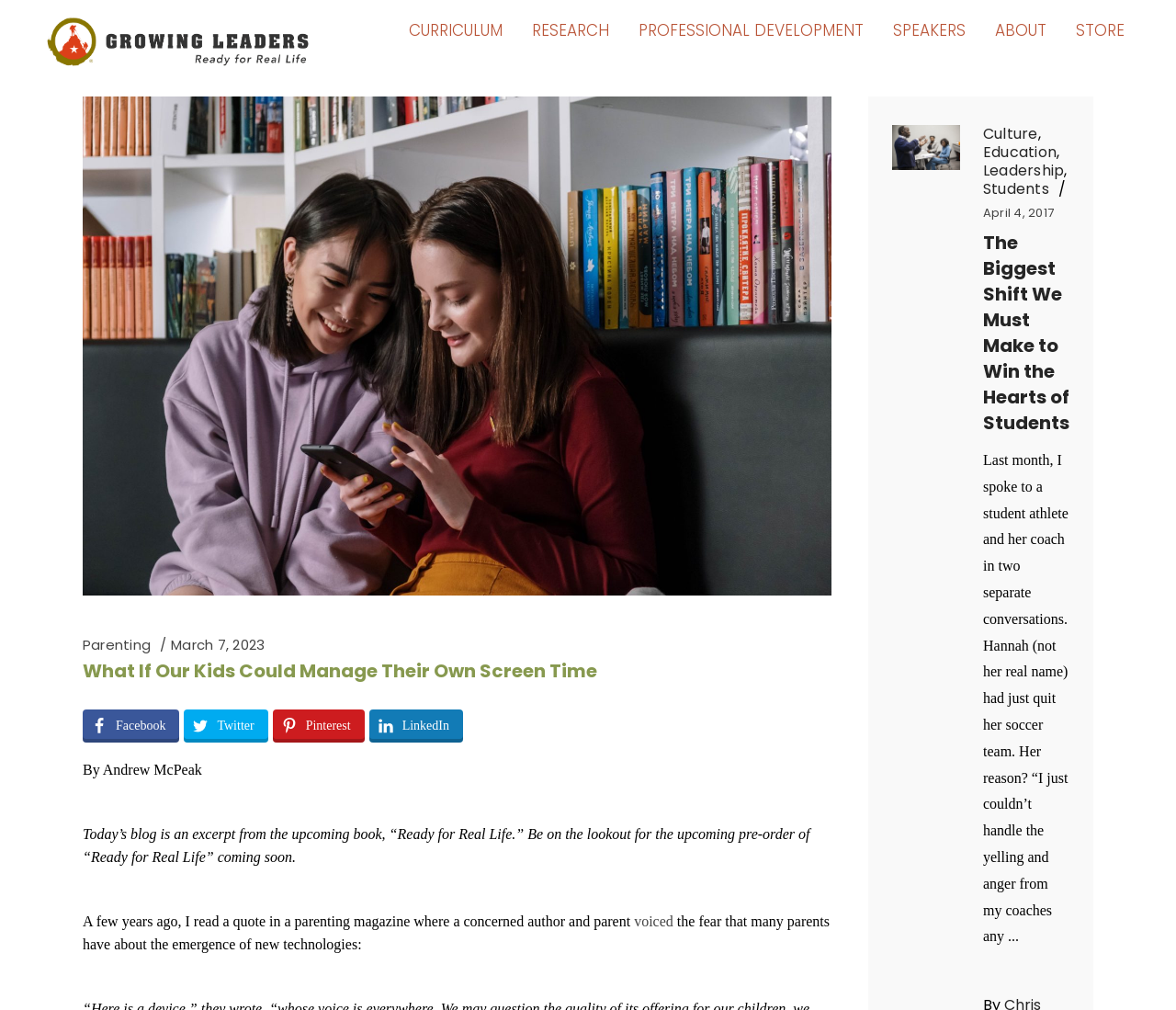What is the topic of the blog post?
Give a single word or phrase answer based on the content of the image.

Screen Time